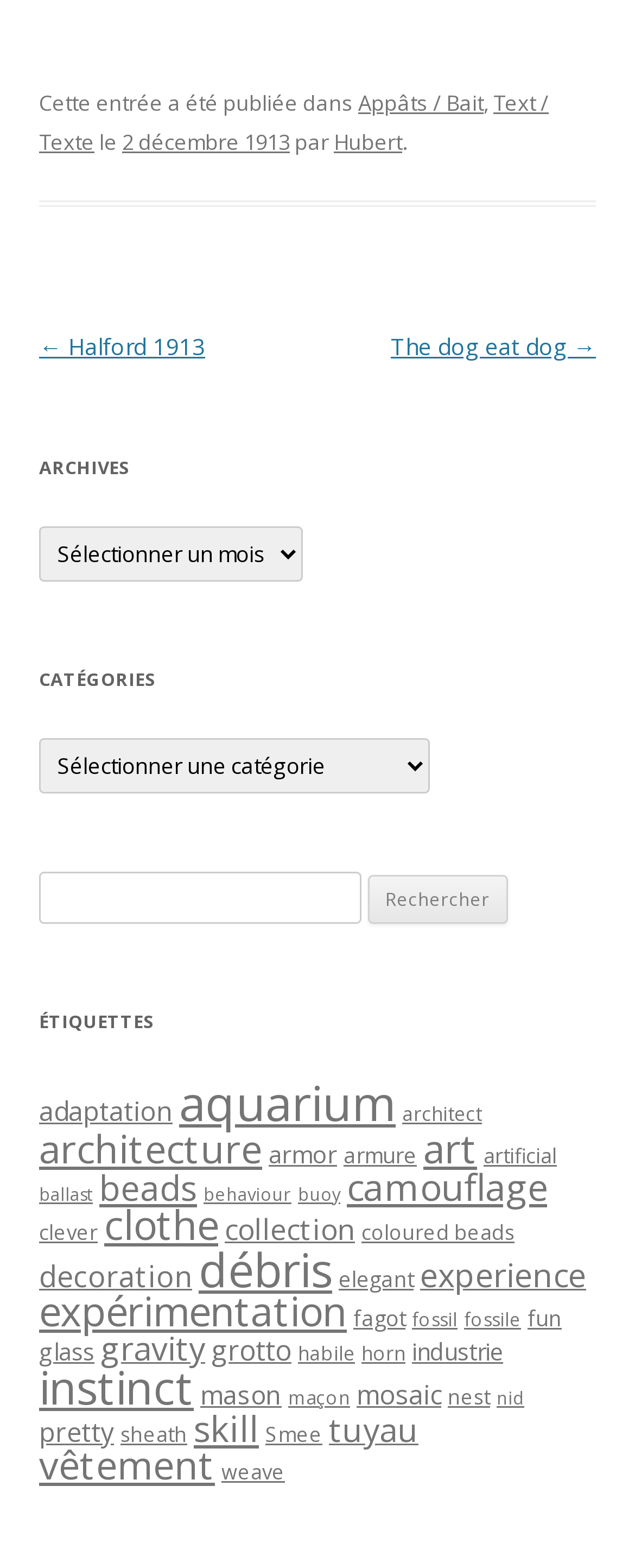Pinpoint the bounding box coordinates of the element that must be clicked to accomplish the following instruction: "Navigate to the previous article". The coordinates should be in the format of four float numbers between 0 and 1, i.e., [left, top, right, bottom].

[0.062, 0.211, 0.323, 0.231]